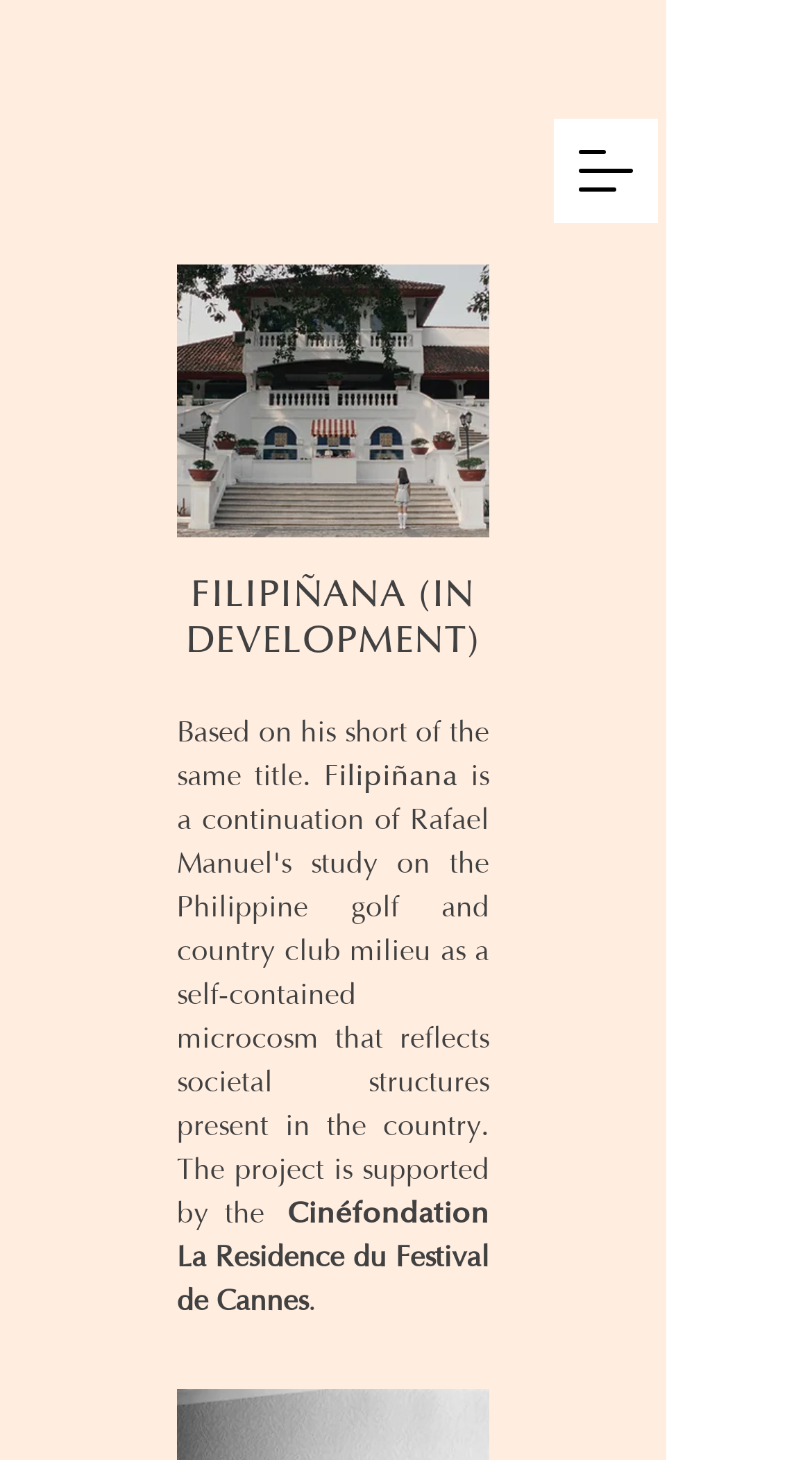Determine the bounding box coordinates of the UI element described below. Use the format (top-left x, top-left y, bottom-right x, bottom-right y) with floating point numbers between 0 and 1: aria-label="Open navigation menu"

[0.682, 0.081, 0.81, 0.153]